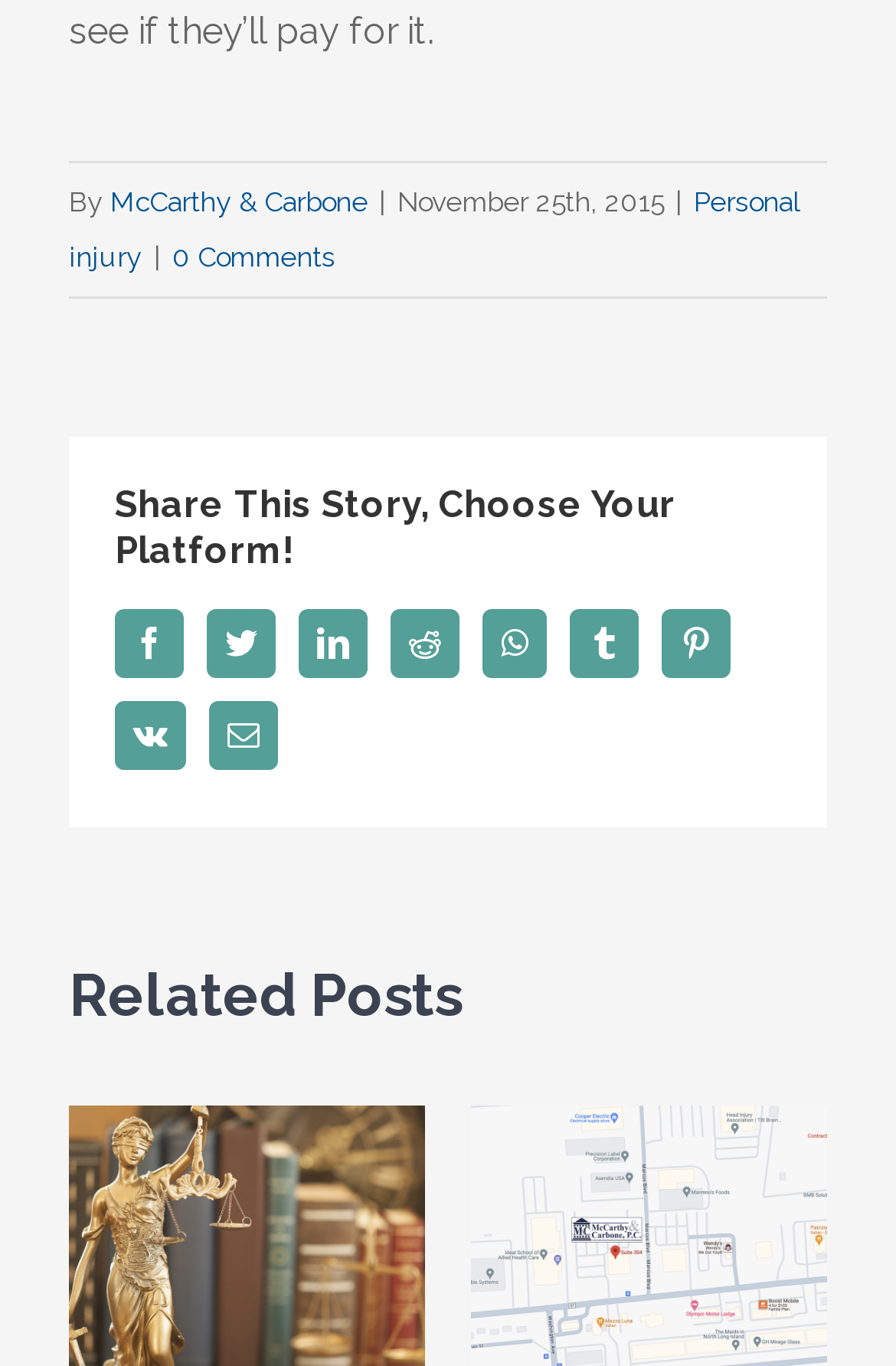Determine the bounding box coordinates for the clickable element to execute this instruction: "Check the comments". Provide the coordinates as four float numbers between 0 and 1, i.e., [left, top, right, bottom].

[0.192, 0.177, 0.374, 0.2]